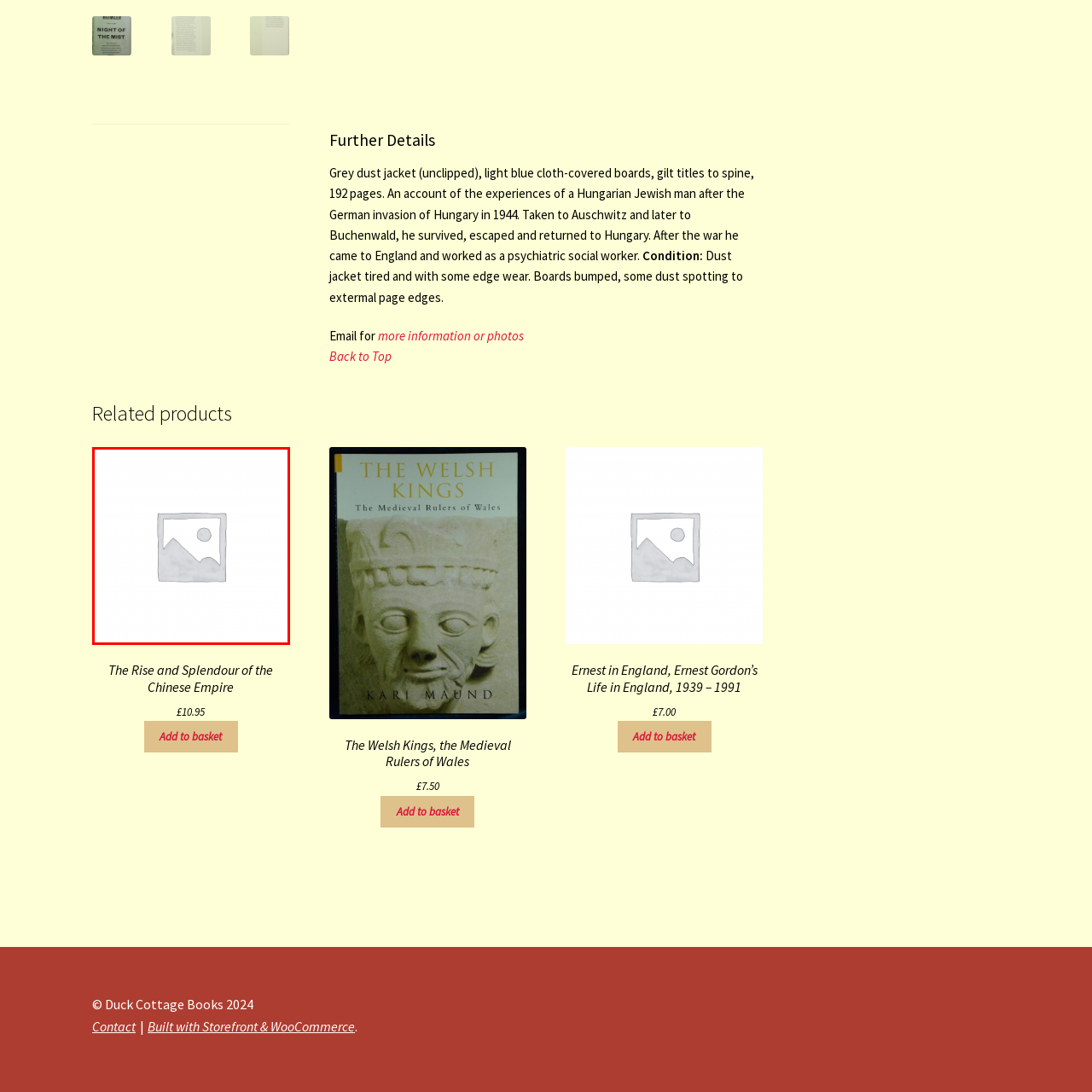Inspect the area within the red bounding box and elaborate on the following question with a detailed answer using the image as your reference: What is the purpose of the image?

The image is a placeholder graphic, which is commonly used in online listings to visually represent the product category, in this case, a book, while the actual product image may be pending upload or update.